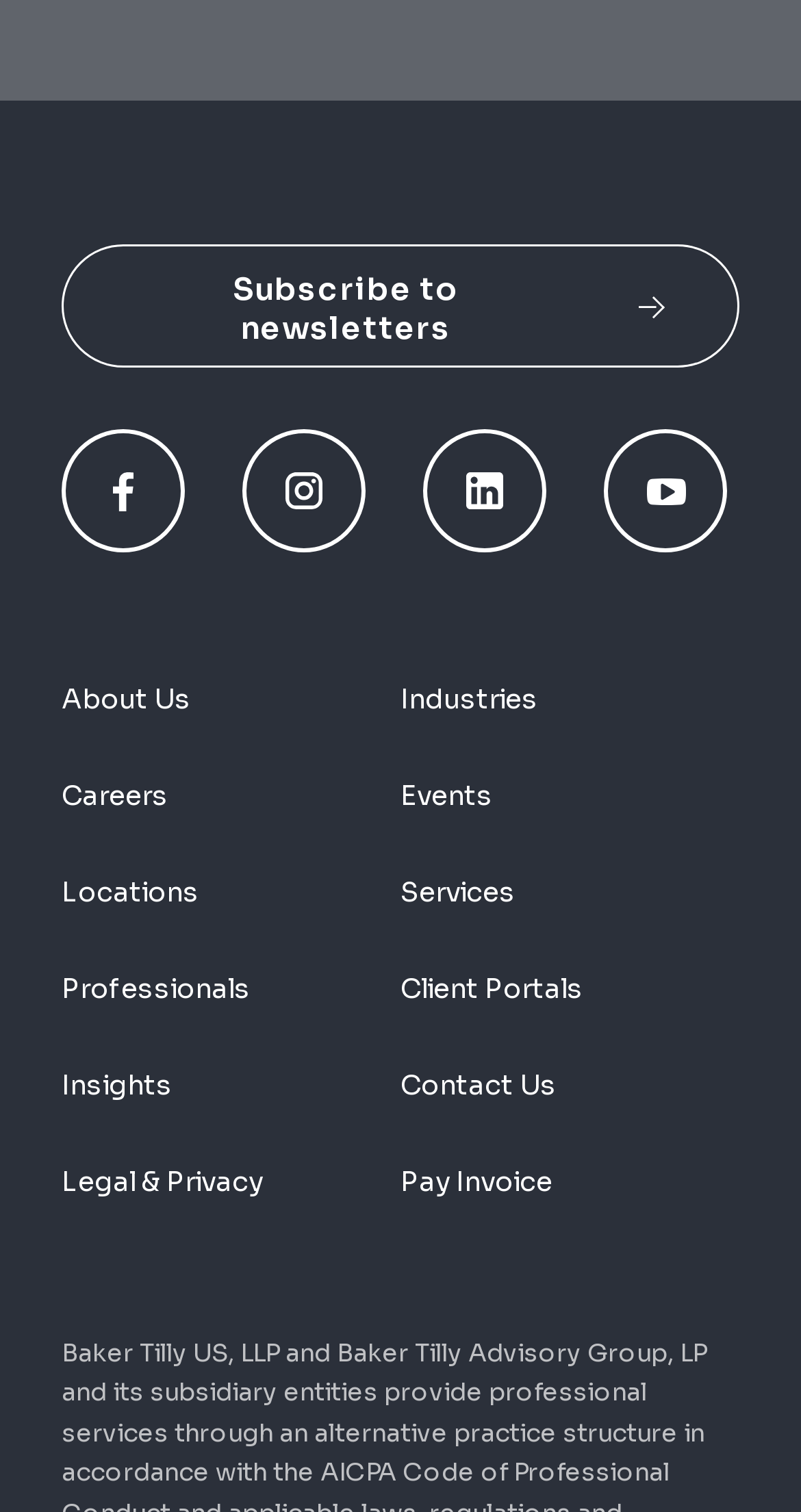Determine the bounding box coordinates of the target area to click to execute the following instruction: "Learn about the company."

[0.077, 0.451, 0.238, 0.475]